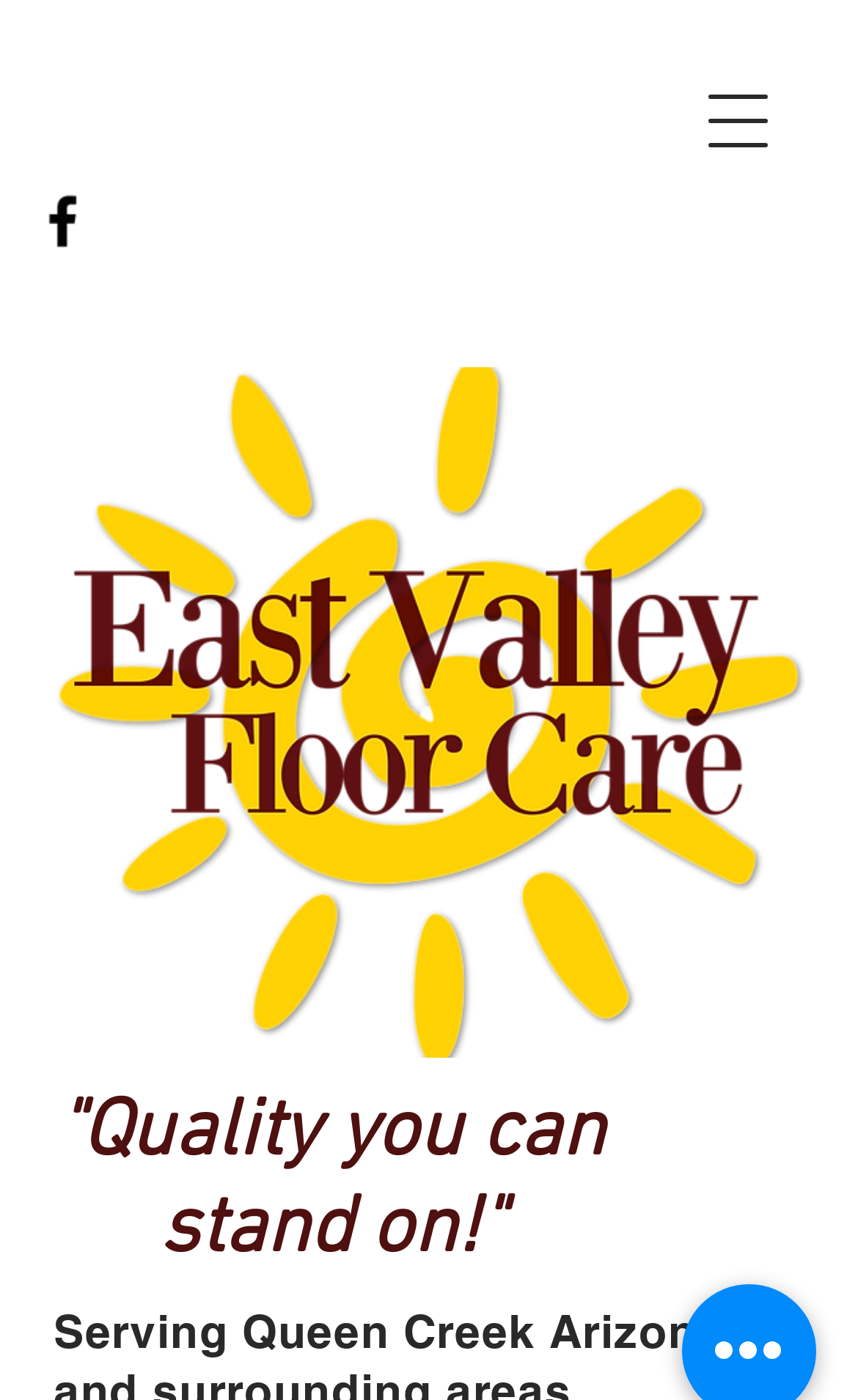Answer in one word or a short phrase: 
What areas does the company serve?

Queen Creek Arizona and surrounding areas